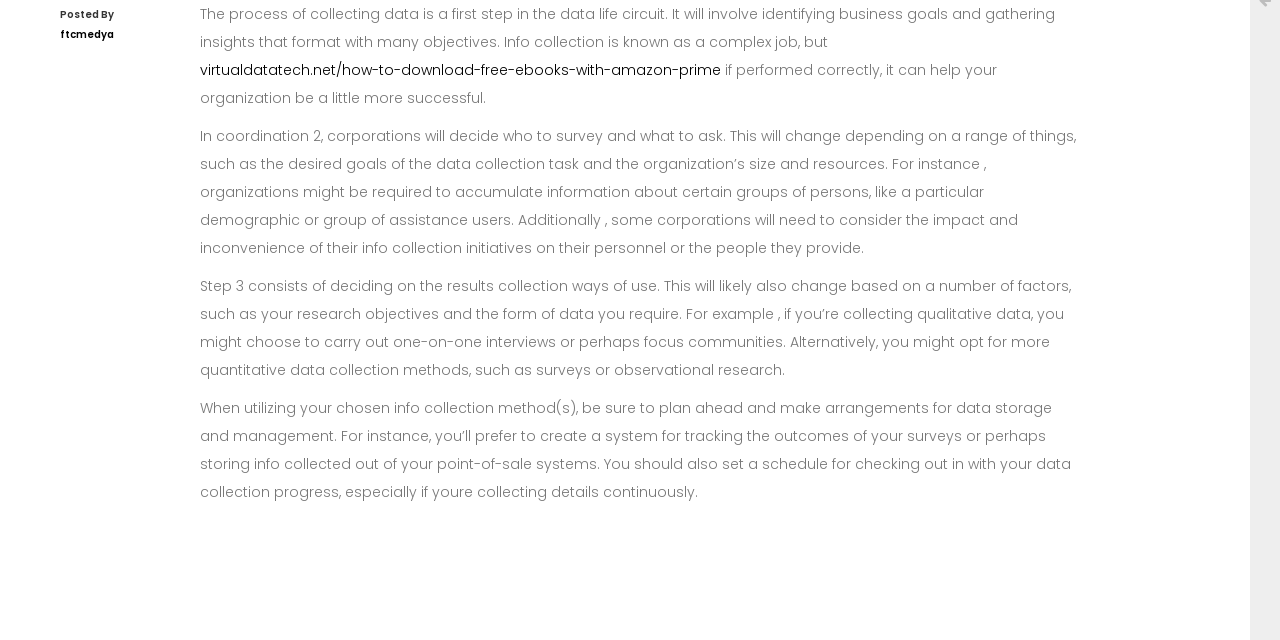Bounding box coordinates should be in the format (top-left x, top-left y, bottom-right x, bottom-right y) and all values should be floating point numbers between 0 and 1. Determine the bounding box coordinate for the UI element described as: virtualdatatech.net/how-to-download-free-ebooks-with-amazon-prime

[0.156, 0.088, 0.563, 0.131]